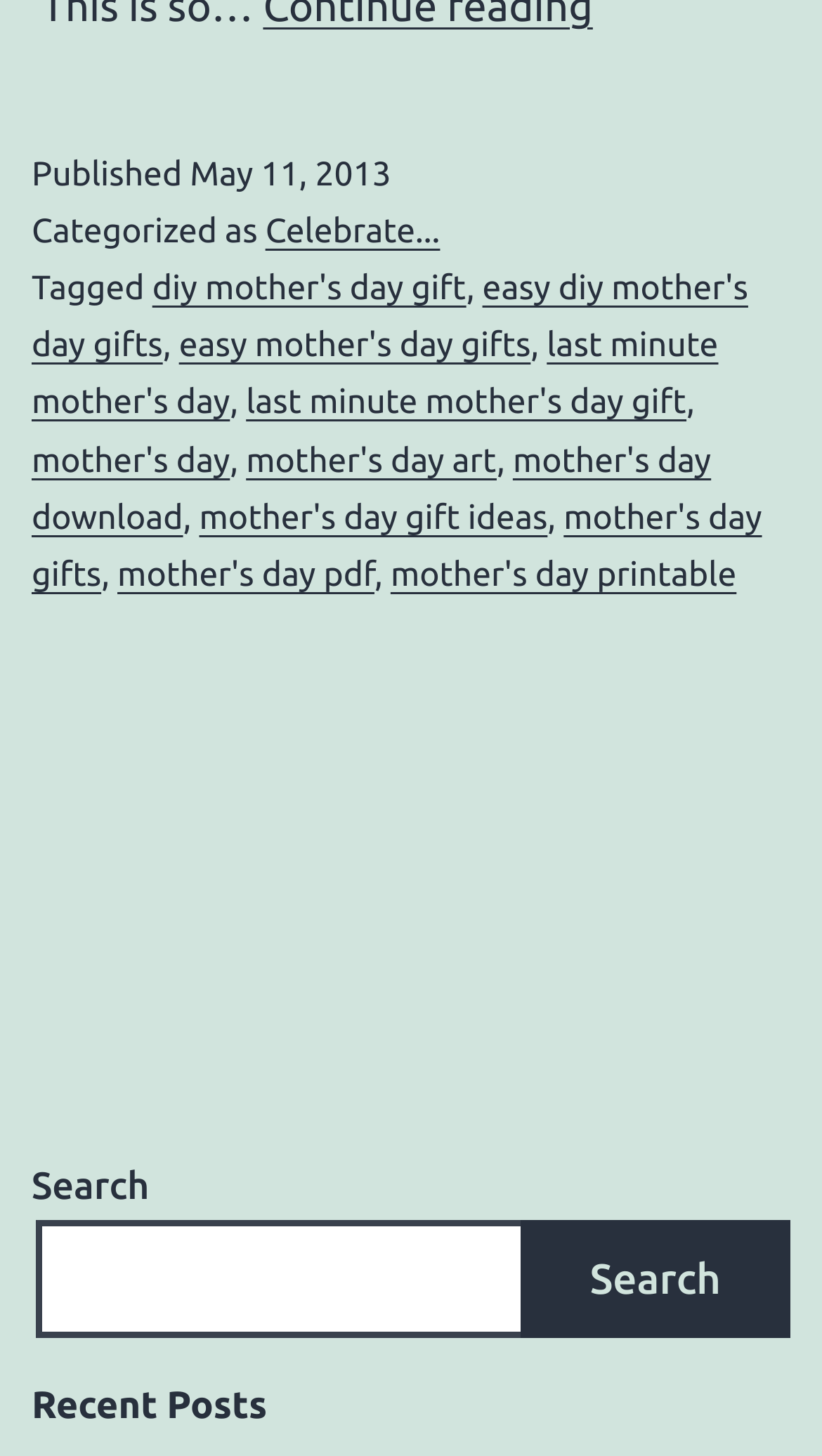Find the bounding box of the UI element described as: "About us". The bounding box coordinates should be given as four float values between 0 and 1, i.e., [left, top, right, bottom].

None